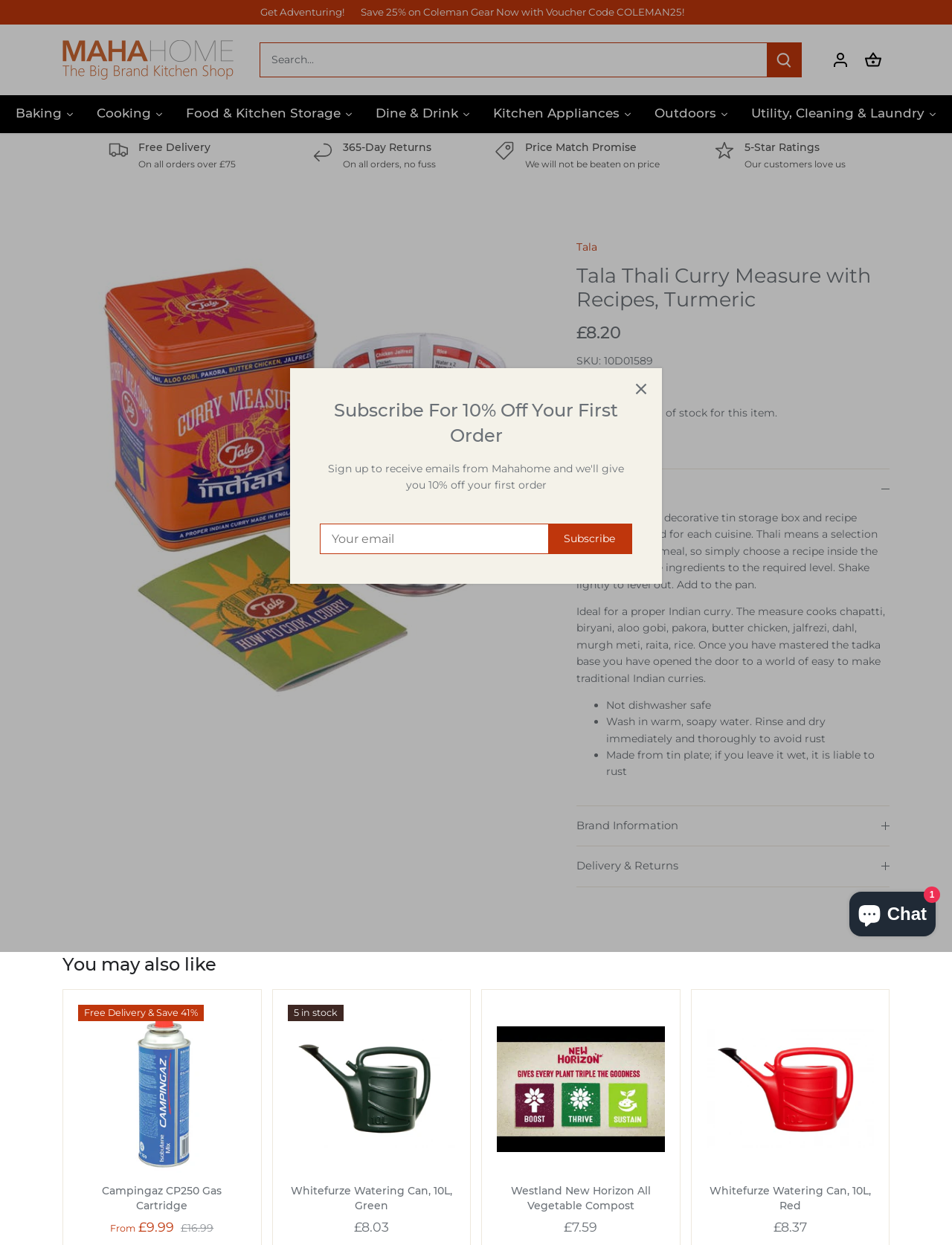Find the bounding box coordinates for the area that should be clicked to accomplish the instruction: "Browse cooking products".

[0.089, 0.076, 0.183, 0.107]